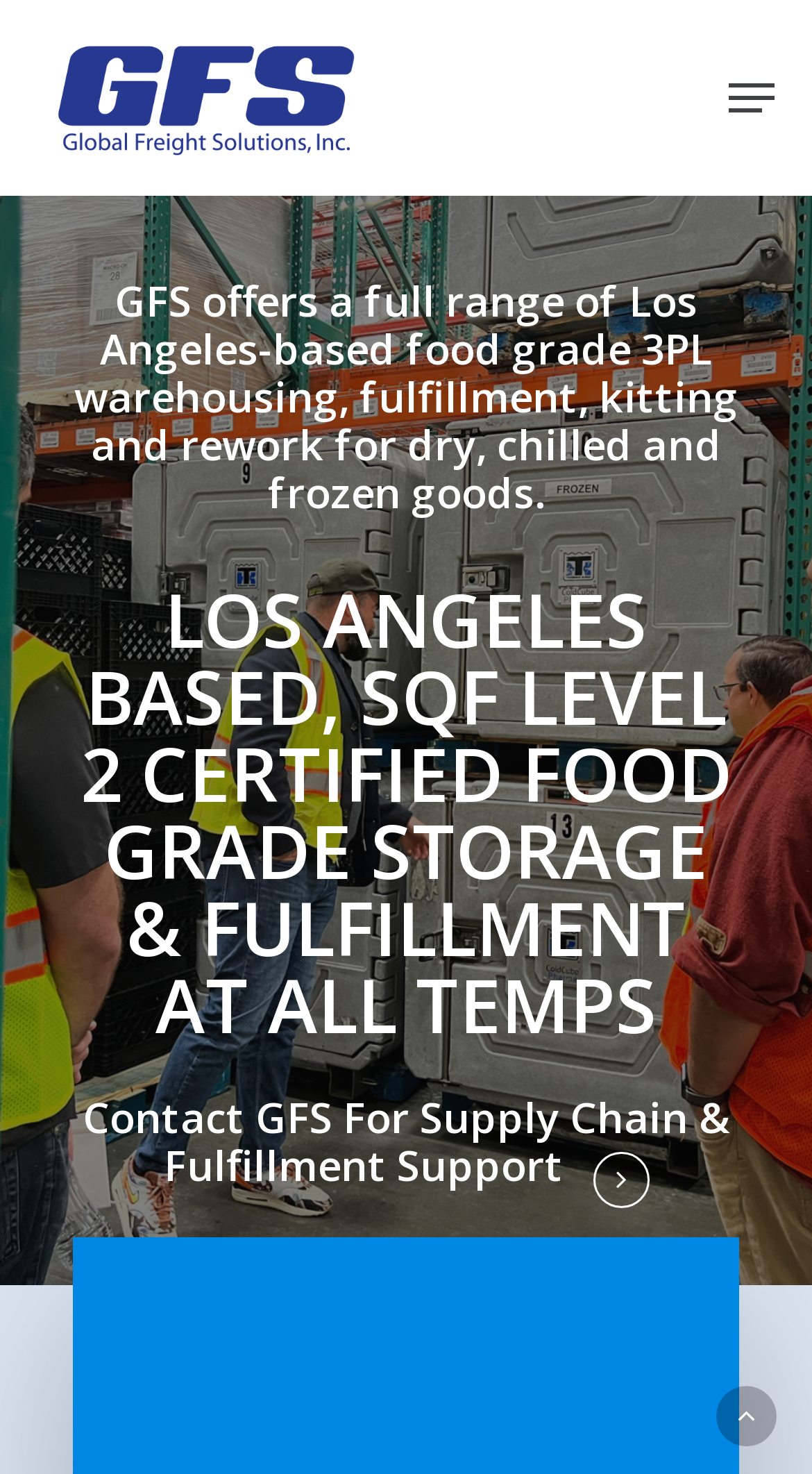Can you give a detailed response to the following question using the information from the image? How many temperature ranges are supported by this warehouse?

The heading 'LOS ANGELES BASED, SQF LEVEL 2 CERTIFIED FOOD GRADE STORAGE & FULFILLMENT AT ALL TEMPS' mentions that the warehouse supports storage and fulfillment at all temperatures, which implies that it can handle dry, chilled, and frozen goods, corresponding to three temperature ranges.